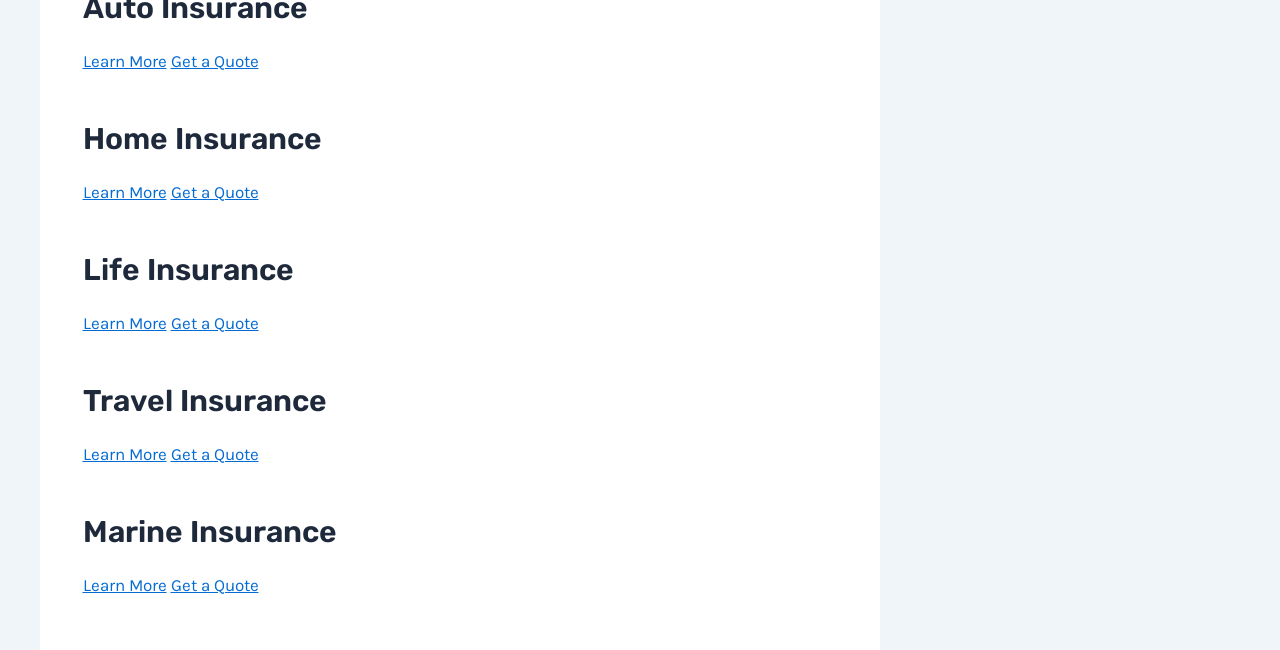Locate the bounding box coordinates of the area that needs to be clicked to fulfill the following instruction: "Learn more about life insurance". The coordinates should be in the format of four float numbers between 0 and 1, namely [left, top, right, bottom].

[0.064, 0.482, 0.13, 0.513]